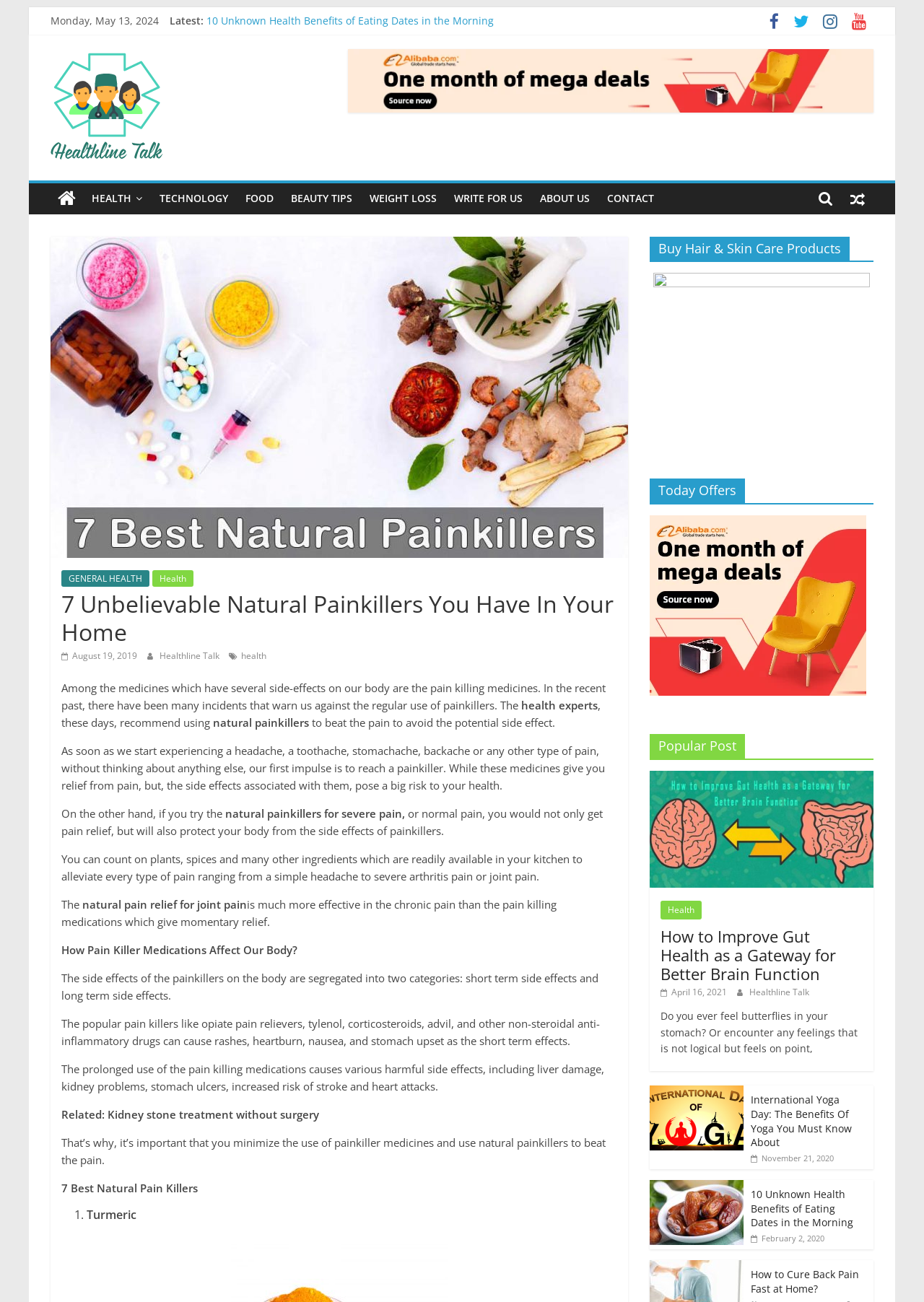What is the category of the link 'Top 7 Essential Oils You Need To Lose Weight'?
Utilize the information in the image to give a detailed answer to the question.

I found the link 'Top 7 Essential Oils You Need To Lose Weight' which is categorized under 'Latest', indicated by the StaticText element 'Latest:' with bounding box coordinates [0.184, 0.011, 0.22, 0.021] above the link.